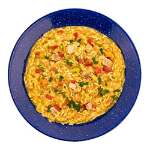Elaborate on the elements present in the image.

This image showcases a delicious serving of "Mountain House Rice & Chicken," a freeze-dried meal designed for outdoor enthusiasts. The dish, presented in a vibrant blue bowl, features a colorful mixture of rice, tender chunks of chicken, and a medley of vegetables, emphasizing its wholesome and hearty nature. Ideal for camping, hiking, or backpacking, this meal offers convenience and nutrition, containing gluten-free ingredients and two servings with a total of 10.95 calories. Perfect for those looking to enjoy a satisfying meal in the great outdoors without the hassle of cooking!